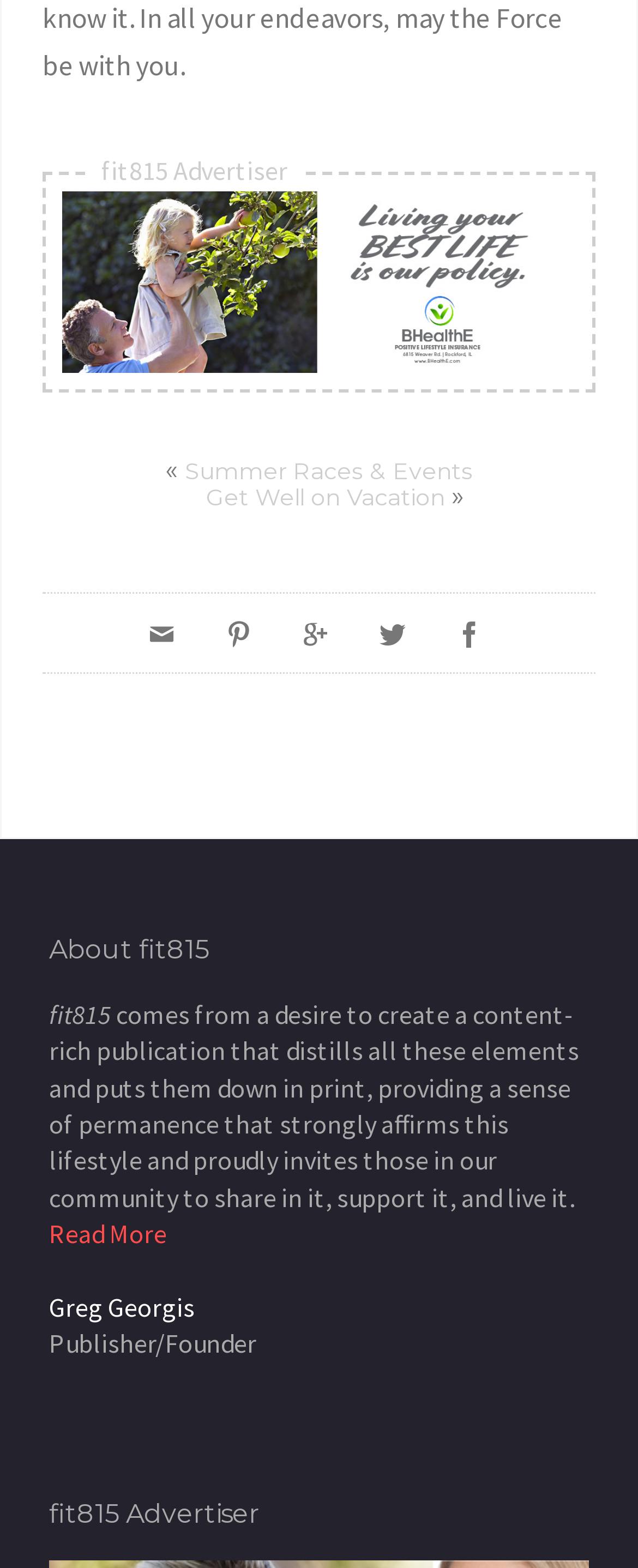Who is the publisher of fit815?
Using the image as a reference, give an elaborate response to the question.

The publisher of fit815 is mentioned in the static text element below the 'About fit815' heading, which reads 'Greg Georgis'.